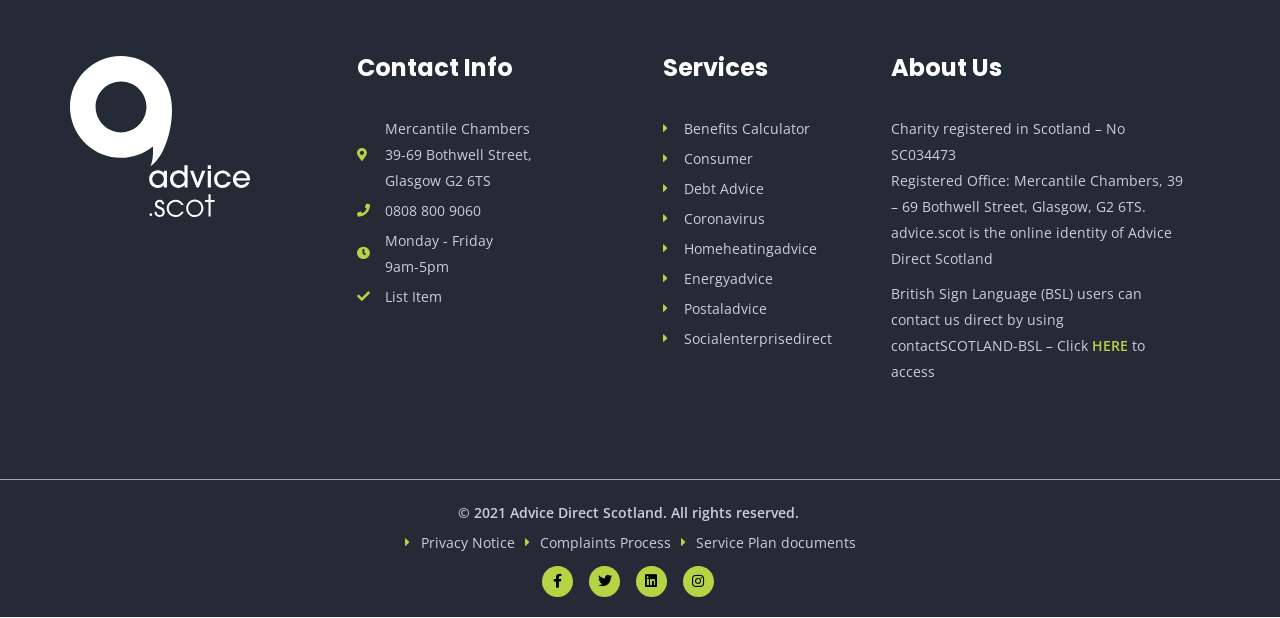Give a one-word or short phrase answer to this question: 
What social media platforms does Advice Direct Scotland have?

Facebook, Twitter, Linkedin, Instagram